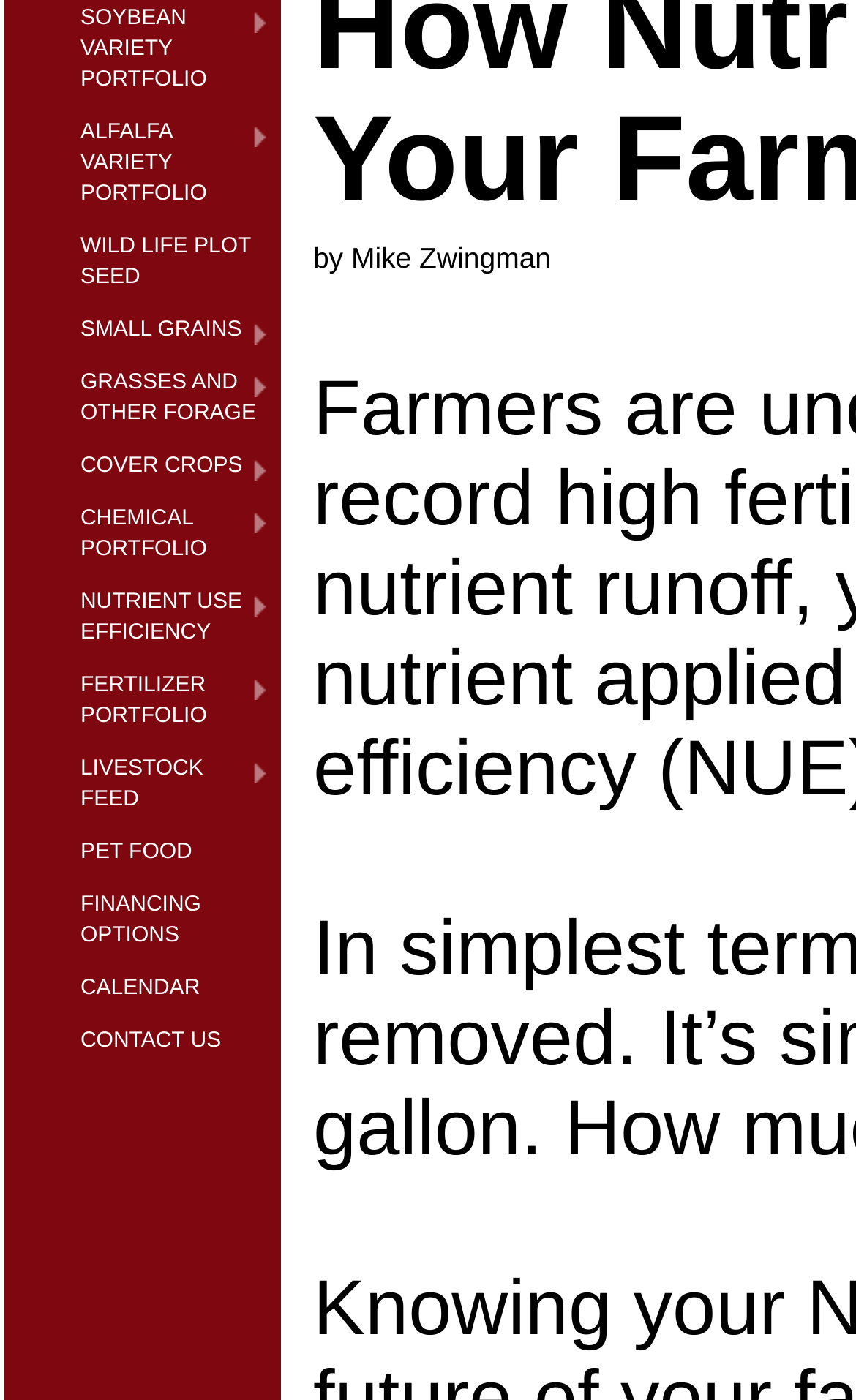What type of food is mentioned on the webpage?
Using the picture, provide a one-word or short phrase answer.

Pet Food